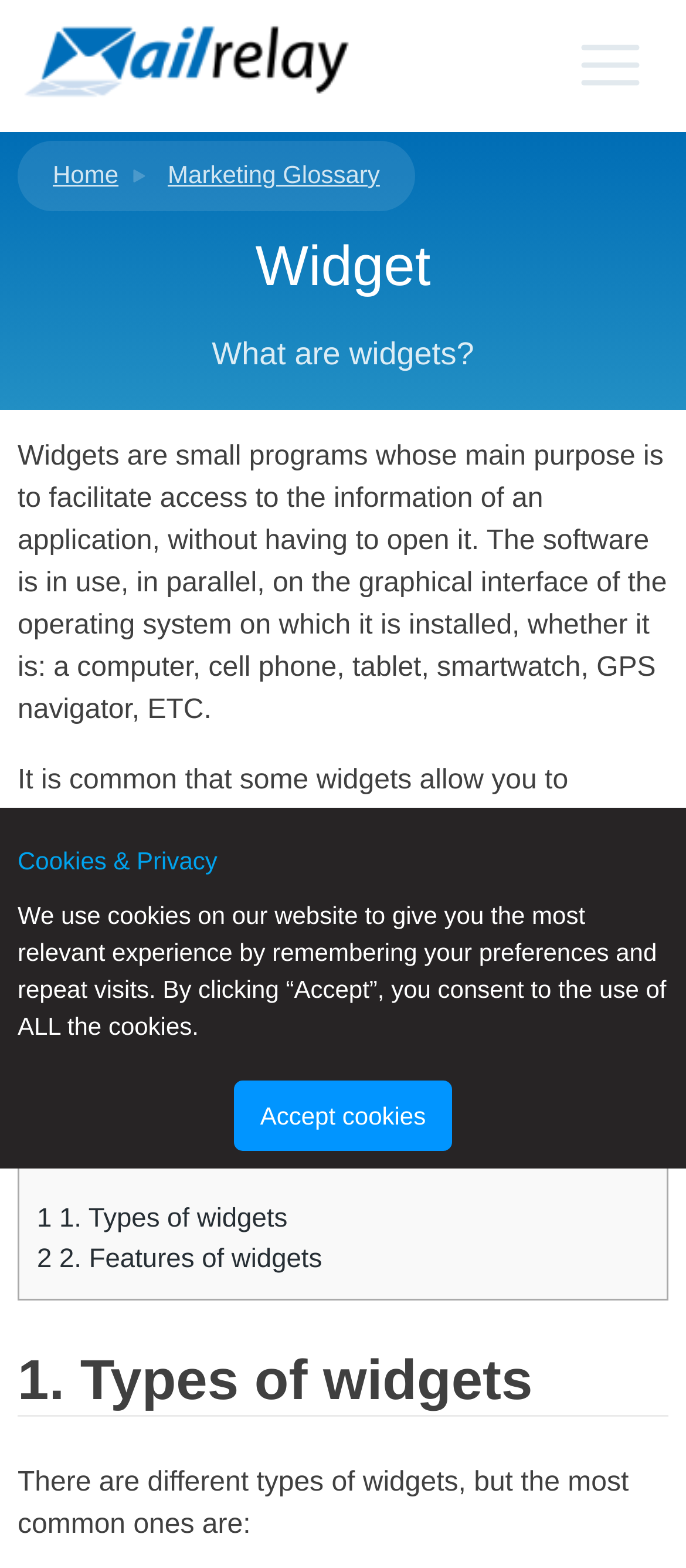What is the main purpose of widgets?
Examine the screenshot and reply with a single word or phrase.

facilitate access to application information